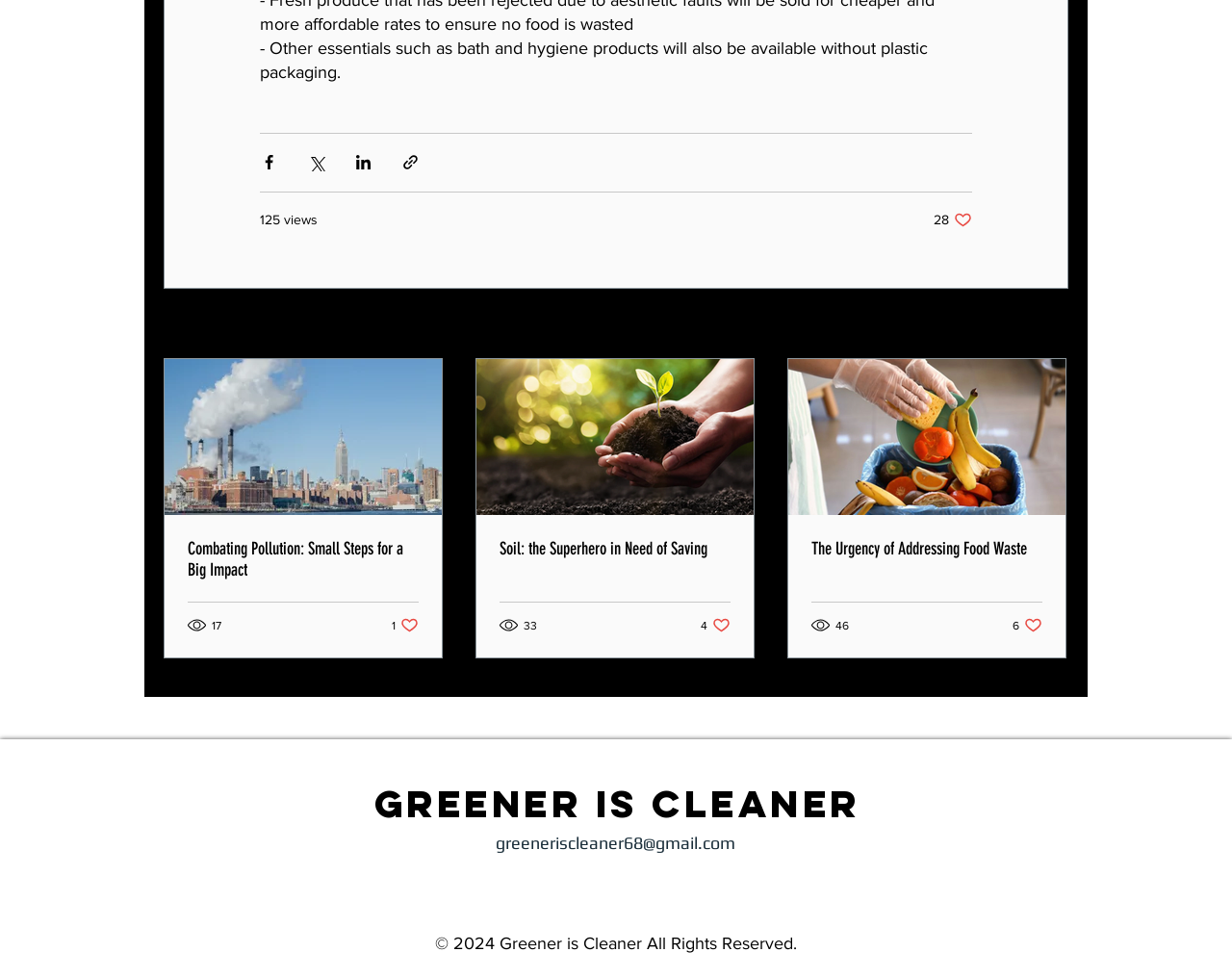For the element described, predict the bounding box coordinates as (top-left x, top-left y, bottom-right x, bottom-right y). All values should be between 0 and 1. Element description: greeneriscleaner68@gmail.com

[0.402, 0.852, 0.597, 0.872]